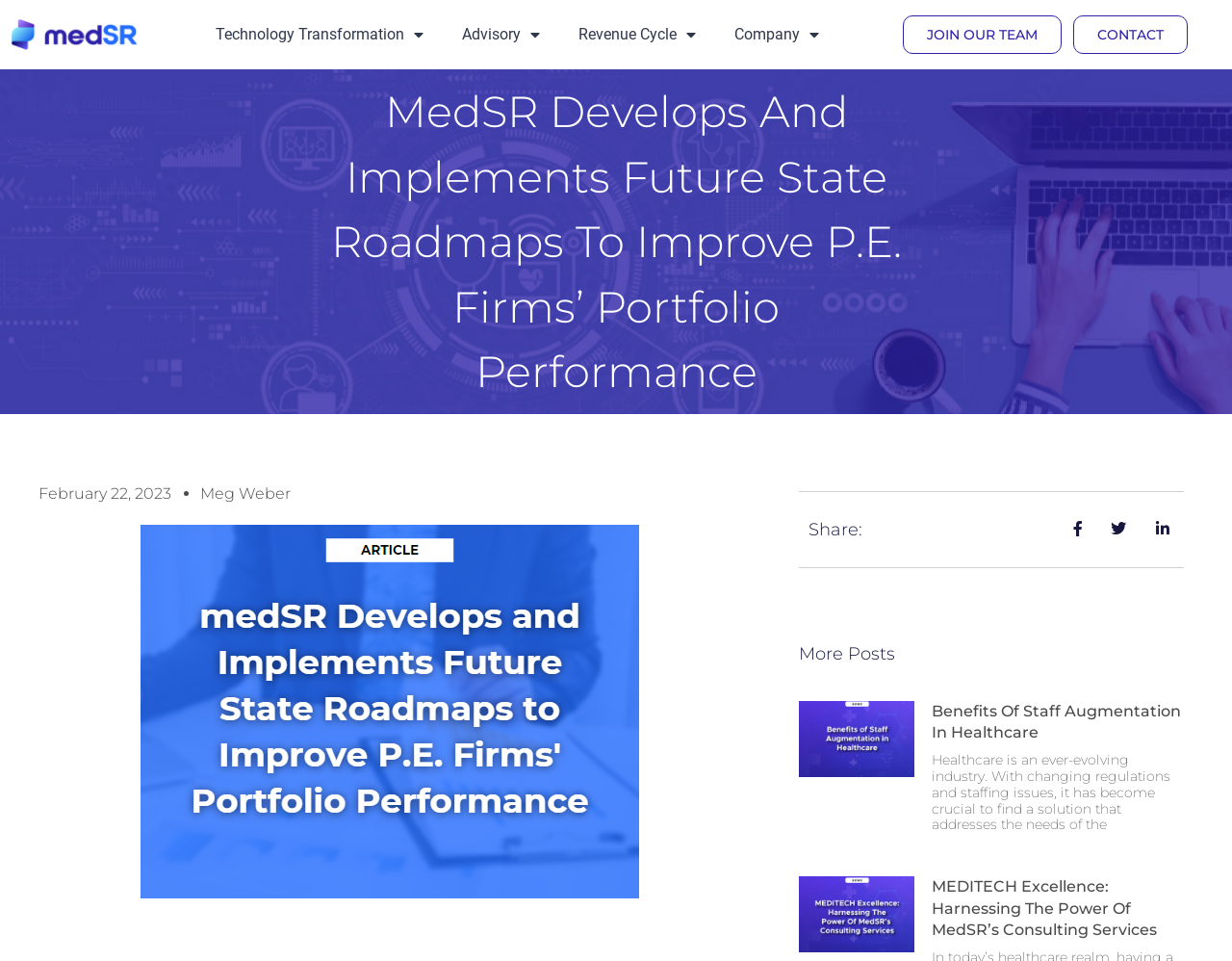Please identify the bounding box coordinates for the region that you need to click to follow this instruction: "Contact us".

[0.871, 0.016, 0.964, 0.056]